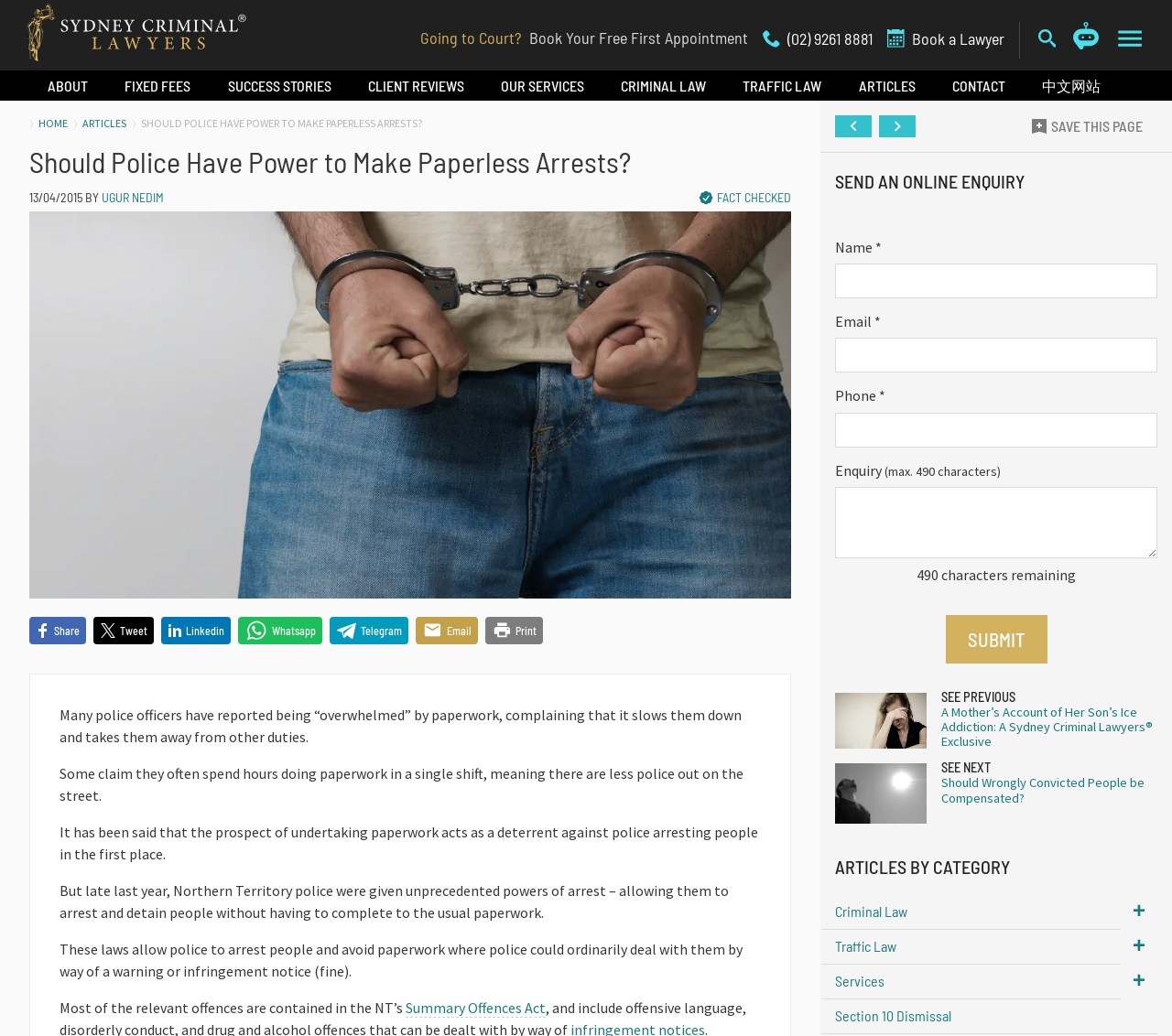Please find the bounding box coordinates in the format (top-left x, top-left y, bottom-right x, bottom-right y) for the given element description. Ensure the coordinates are floating point numbers between 0 and 1. Description: About Us

None